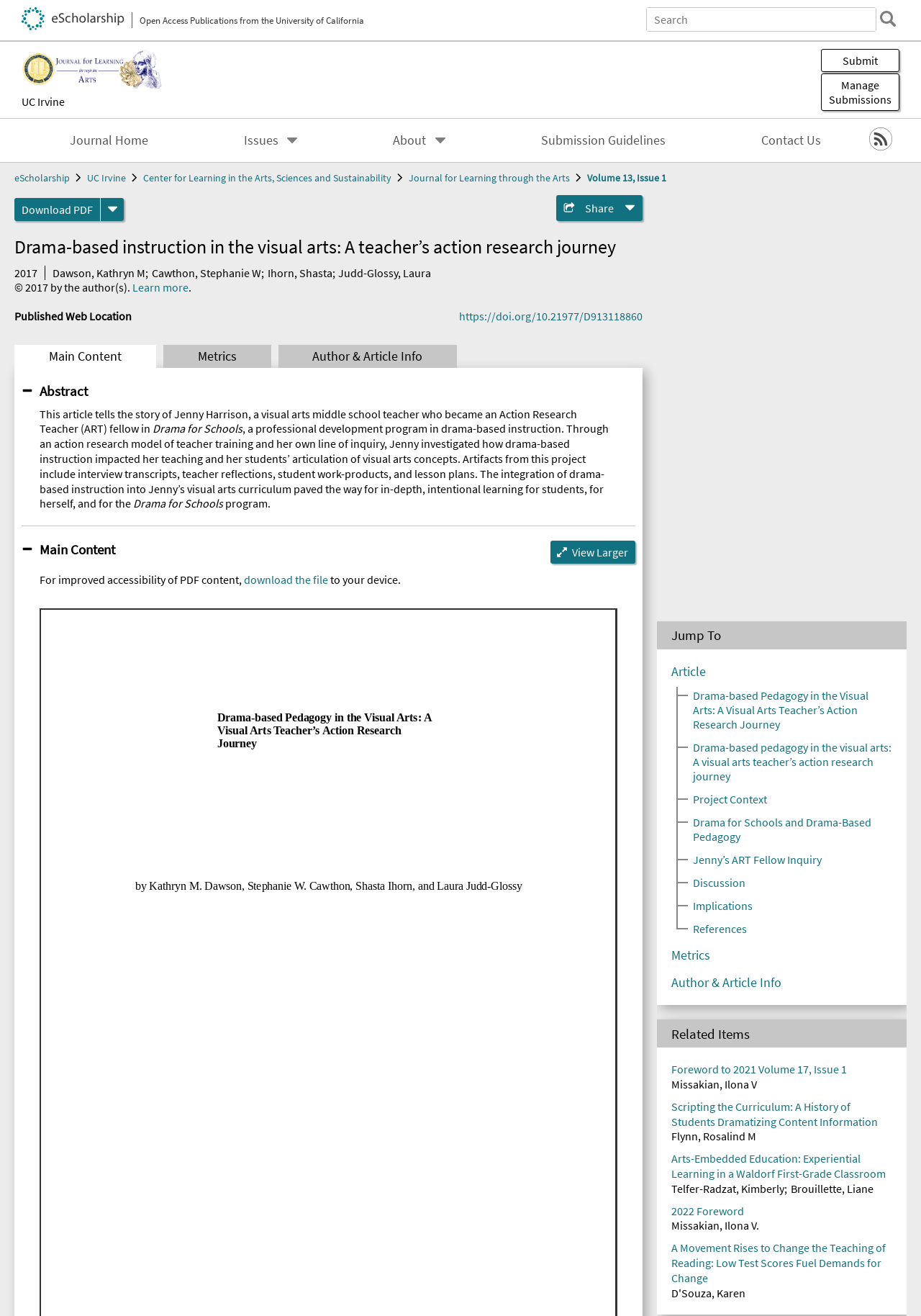Can you find the bounding box coordinates for the element that needs to be clicked to execute this instruction: "Click on 'Article'"? The coordinates should be given as four float numbers between 0 and 1, i.e., [left, top, right, bottom].

[0.729, 0.043, 0.766, 0.055]